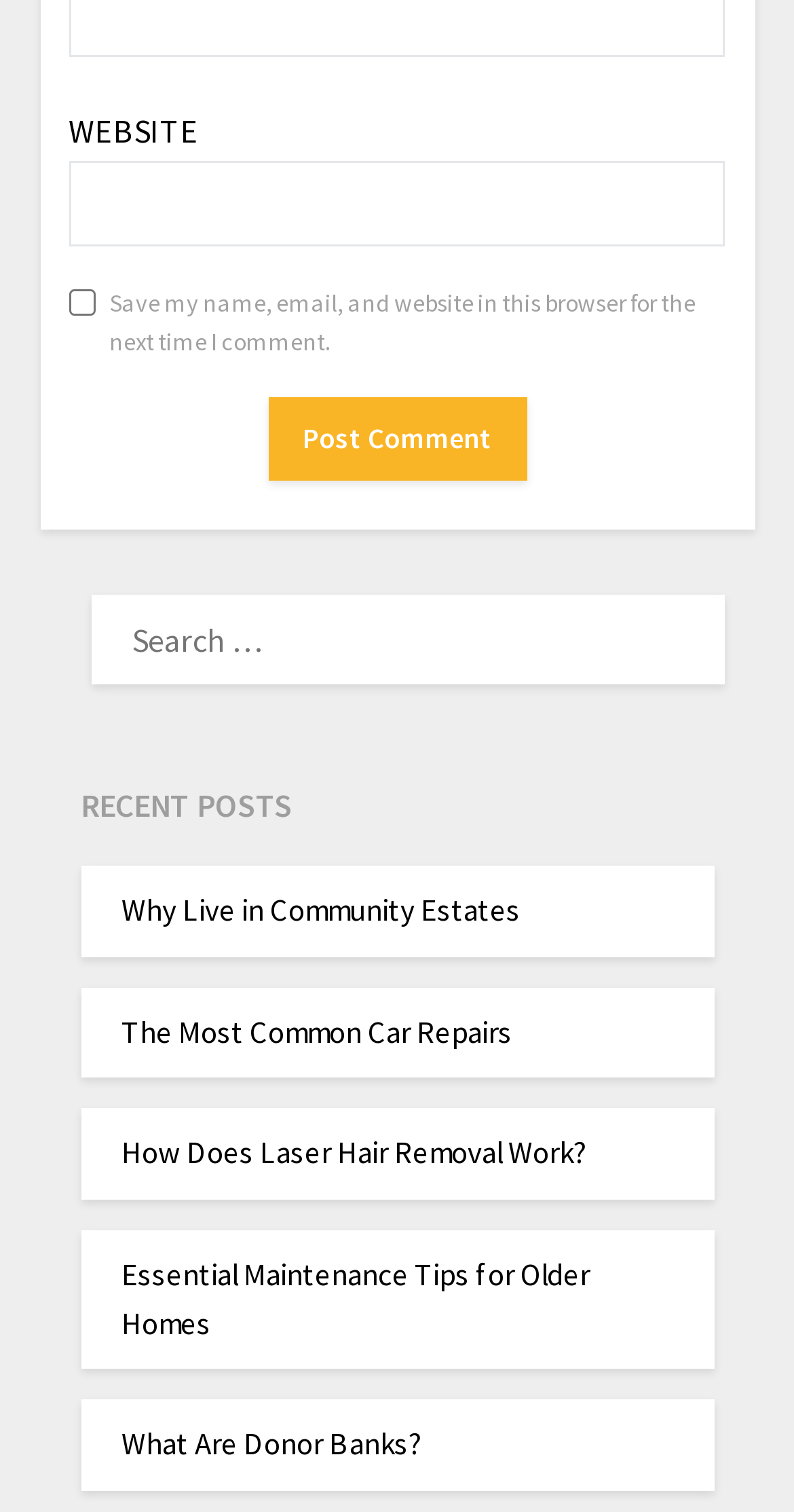Locate the bounding box coordinates of the clickable element to fulfill the following instruction: "check the save my name option". Provide the coordinates as four float numbers between 0 and 1 in the format [left, top, right, bottom].

[0.086, 0.191, 0.119, 0.209]